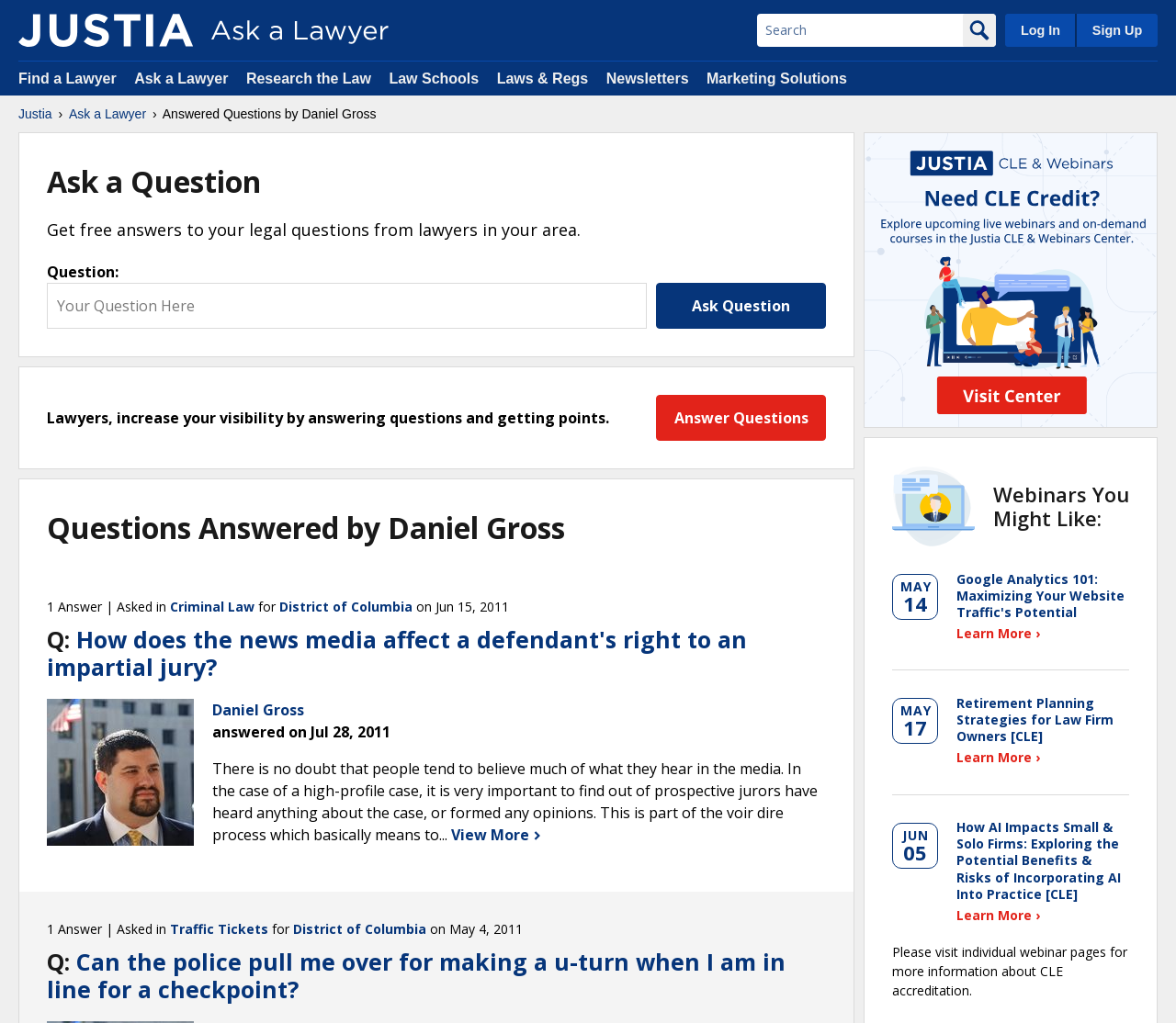Describe in detail what you see on the webpage.

This webpage is a question-and-answer forum where users can ask lawyers questions for free. At the top left corner, there is a Justia logo and a search bar where users can search for specific topics. Next to the search bar, there are buttons to log in or sign up. Below the search bar, there are links to various sections of the website, including "Find a Lawyer", "Ask a Lawyer", "Research the Law", and more.

The main content of the page is a section where users can ask a question and get answers from lawyers. There is a text box where users can enter their question, and a button to submit the question. Below the question box, there is a section that displays answered questions from lawyers. Each answered question includes the question, the answer, and the lawyer's name and profile picture.

The answered questions are displayed in a list format, with each question and answer taking up a significant portion of the page. The questions and answers are organized by category, with the category name displayed above each question. The categories include "Criminal Law" and "Traffic Tickets".

On the right side of the page, there is a section that promotes webinars and online courses for lawyers. This section includes links to upcoming webinars and courses, as well as a call to action to learn more. There is also a section that displays webinars that users might be interested in, with links to learn more about each webinar.

At the bottom of the page, there is a section that provides additional information about the webinars, including a note about CLE accreditation.